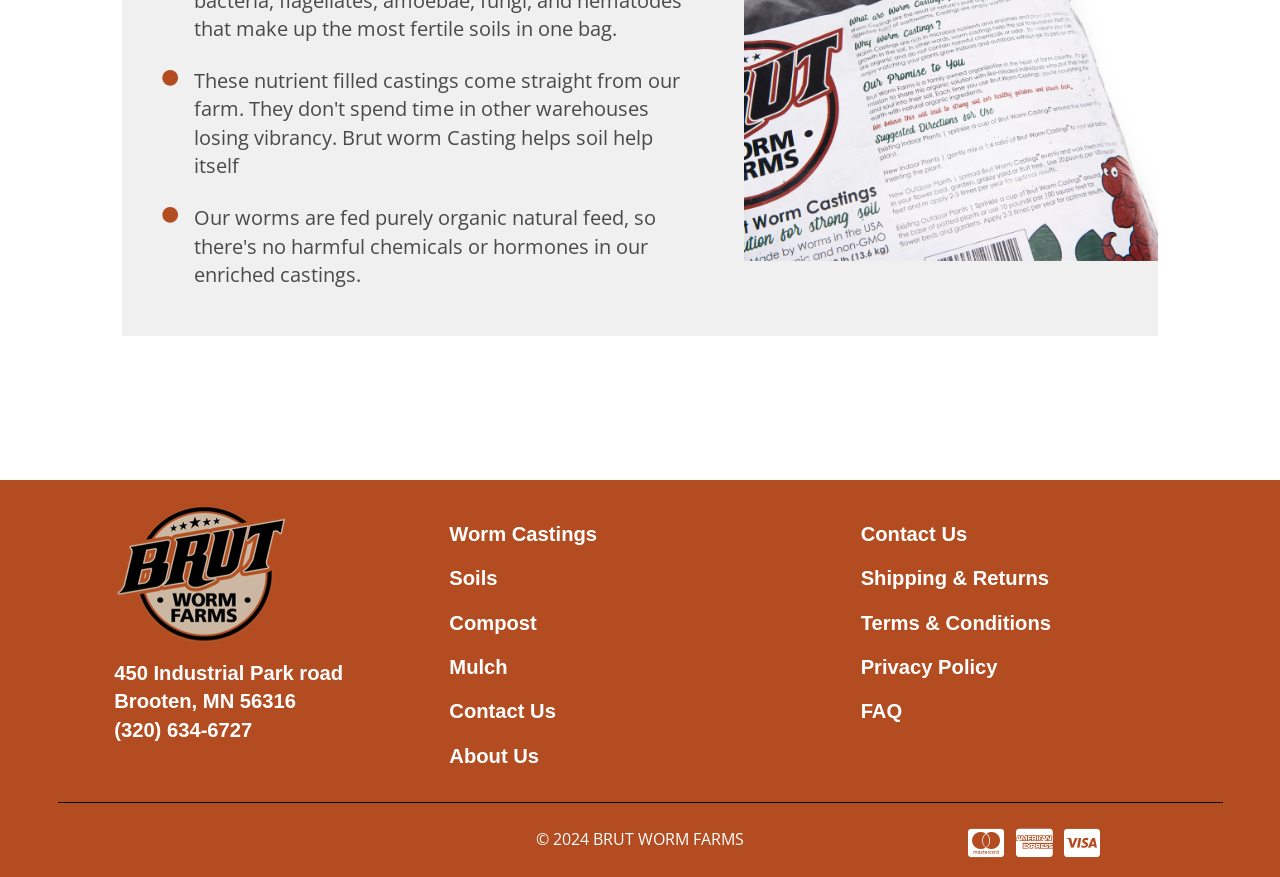Please specify the bounding box coordinates of the clickable section necessary to execute the following command: "check FAQ".

[0.672, 0.795, 0.97, 0.827]